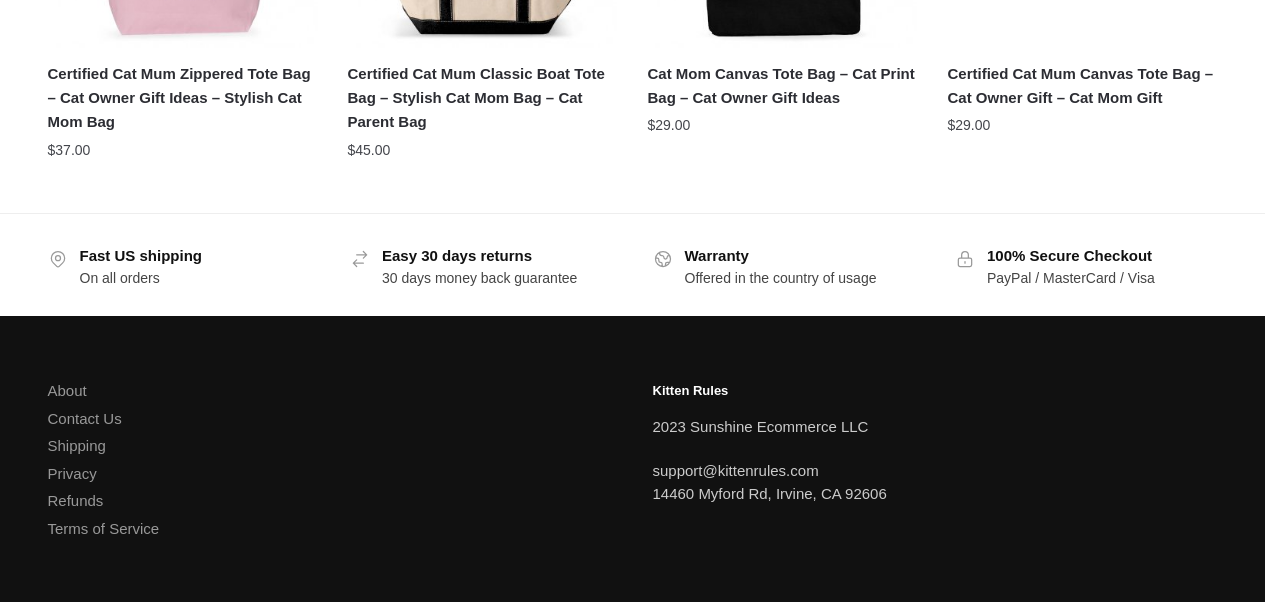Using the given description, provide the bounding box coordinates formatted as (top-left x, top-left y, bottom-right x, bottom-right y), with all values being floating point numbers between 0 and 1. Description: Select options

[0.037, 0.271, 0.248, 0.337]